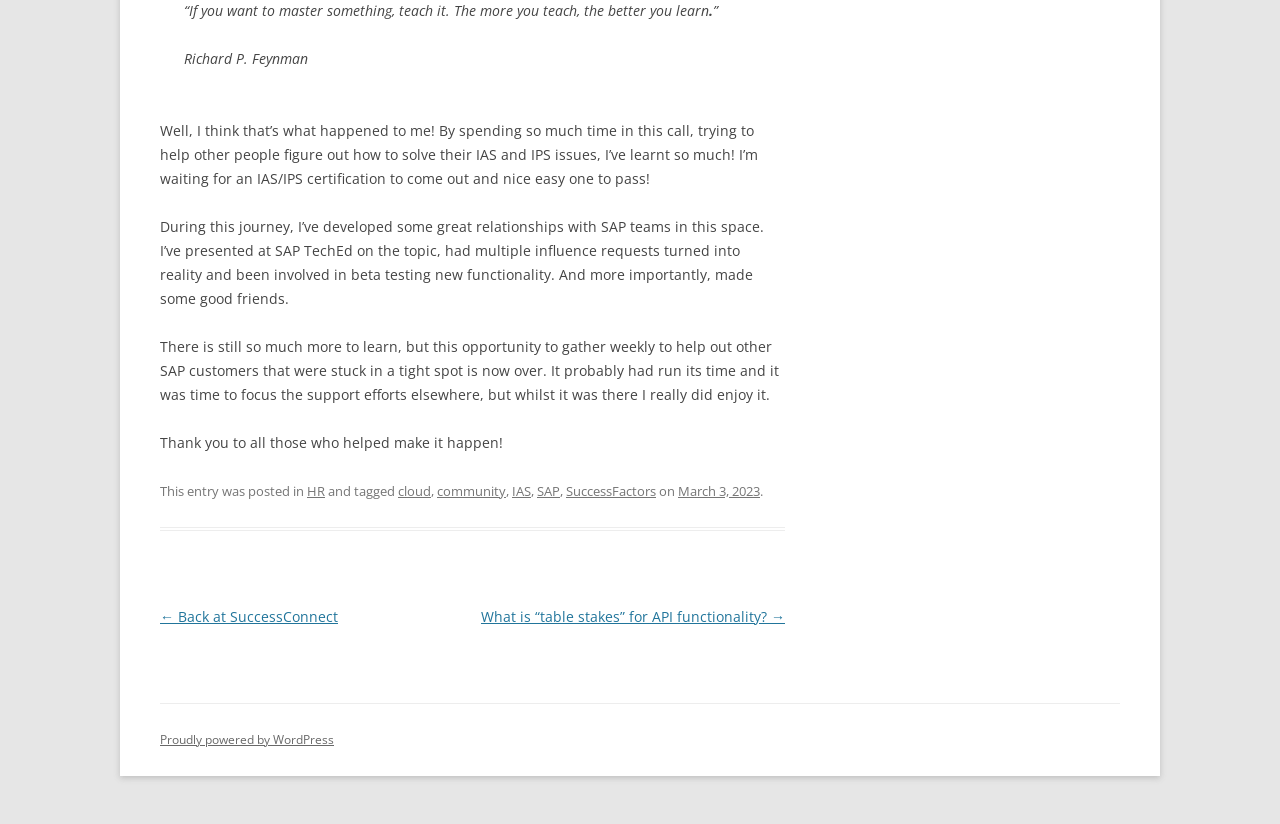What is the certification the author is waiting for?
Using the image as a reference, answer the question with a short word or phrase.

IAS/IPS certification